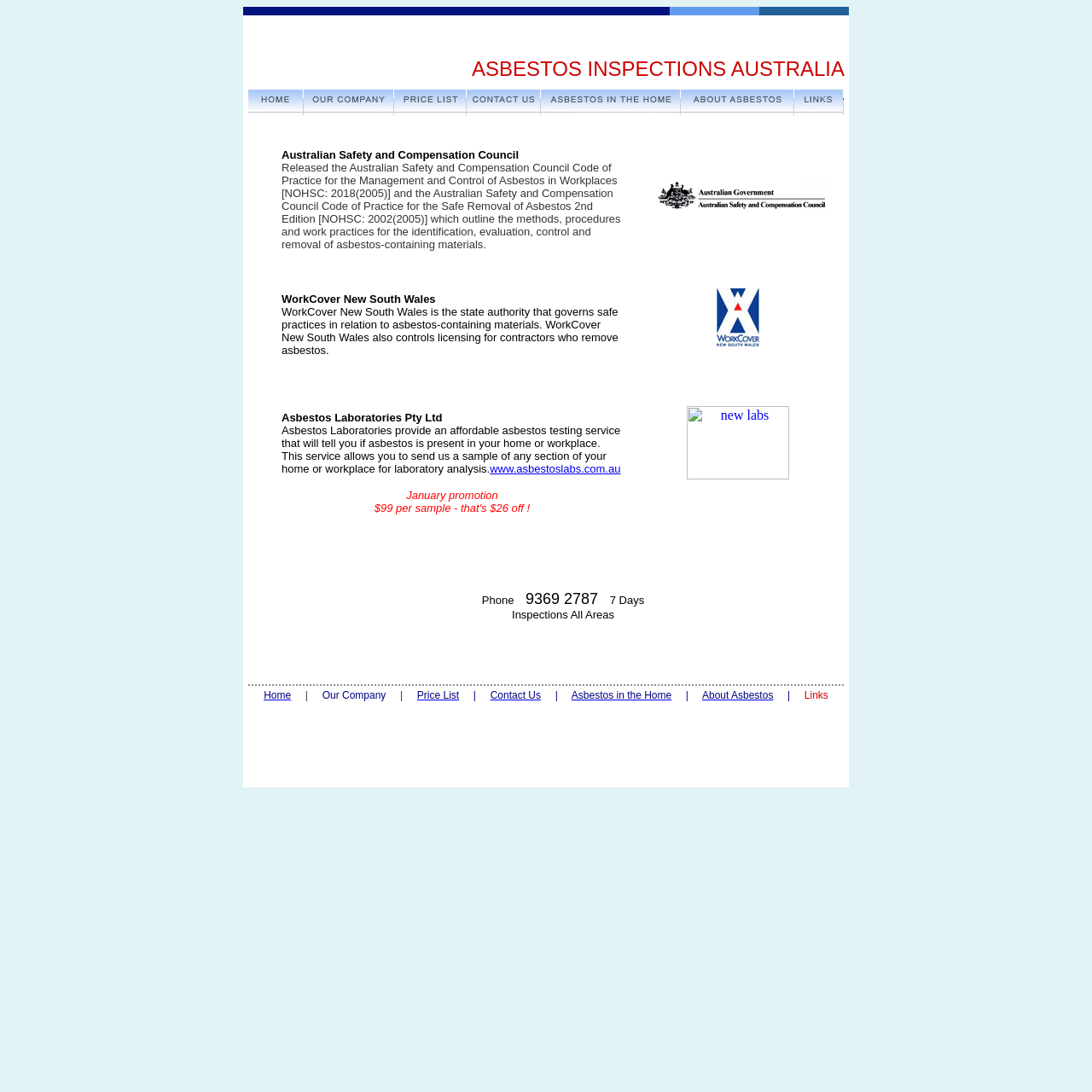Please identify the bounding box coordinates of the clickable area that will allow you to execute the instruction: "click the link to Asbestos Laboratories Pty Ltd website".

[0.449, 0.423, 0.568, 0.435]